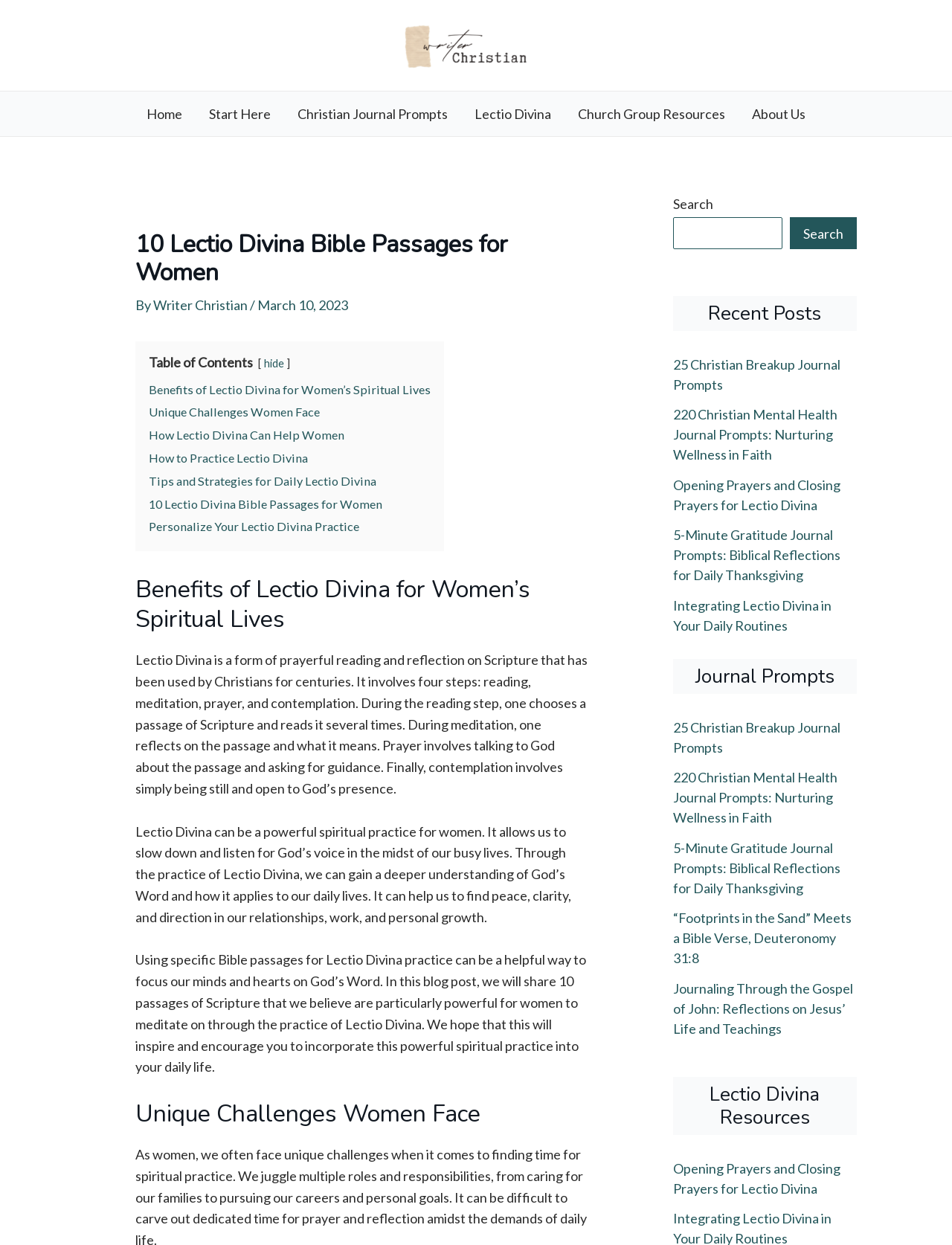Please provide the bounding box coordinates for the element that needs to be clicked to perform the instruction: "Read the article '10 Lectio Divina Bible Passages for Women'". The coordinates must consist of four float numbers between 0 and 1, formatted as [left, top, right, bottom].

[0.142, 0.185, 0.618, 0.231]